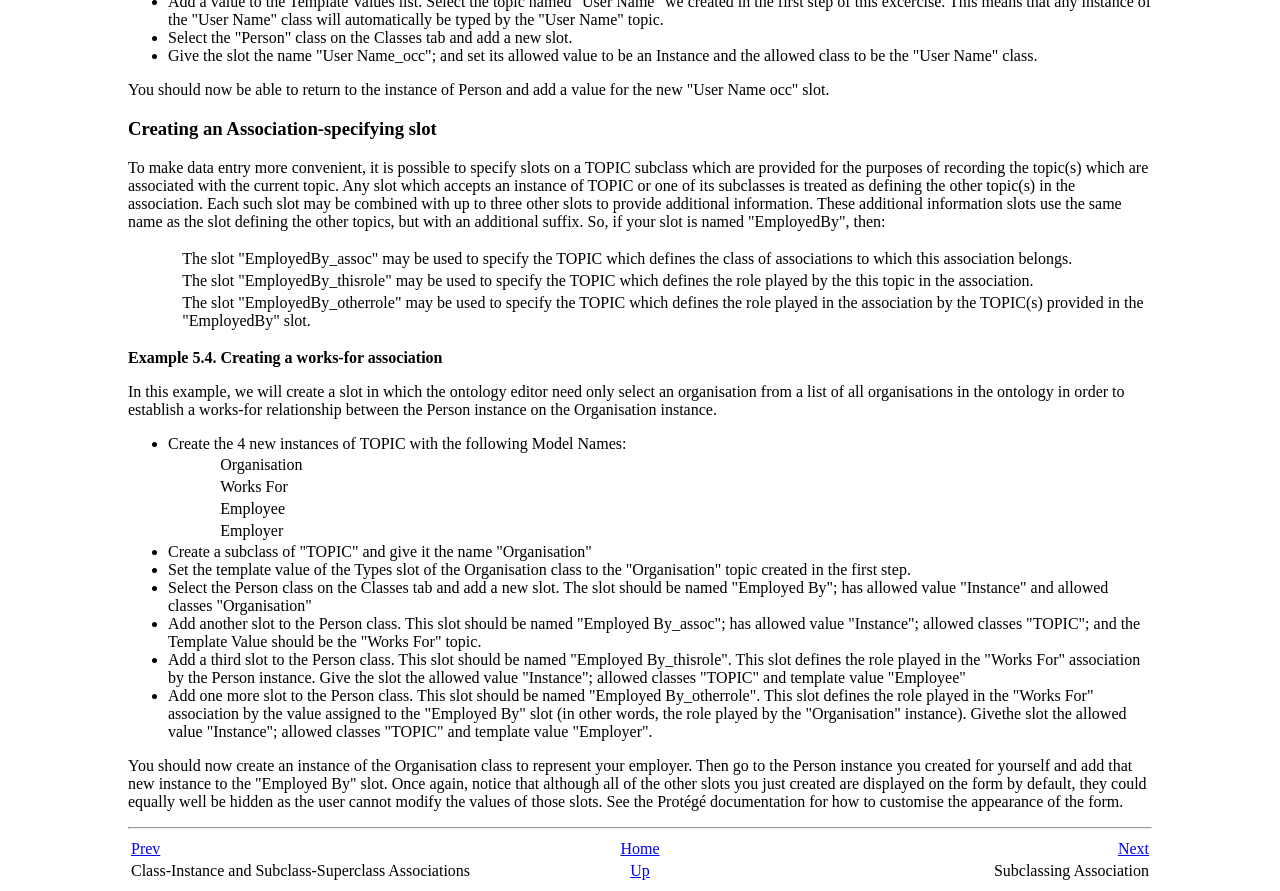What is the allowed value of the 'Employed By' slot?
Respond to the question with a well-detailed and thorough answer.

The allowed value of the 'Employed By' slot is 'Instance', which means it can accept an instance of the 'Organisation' class.